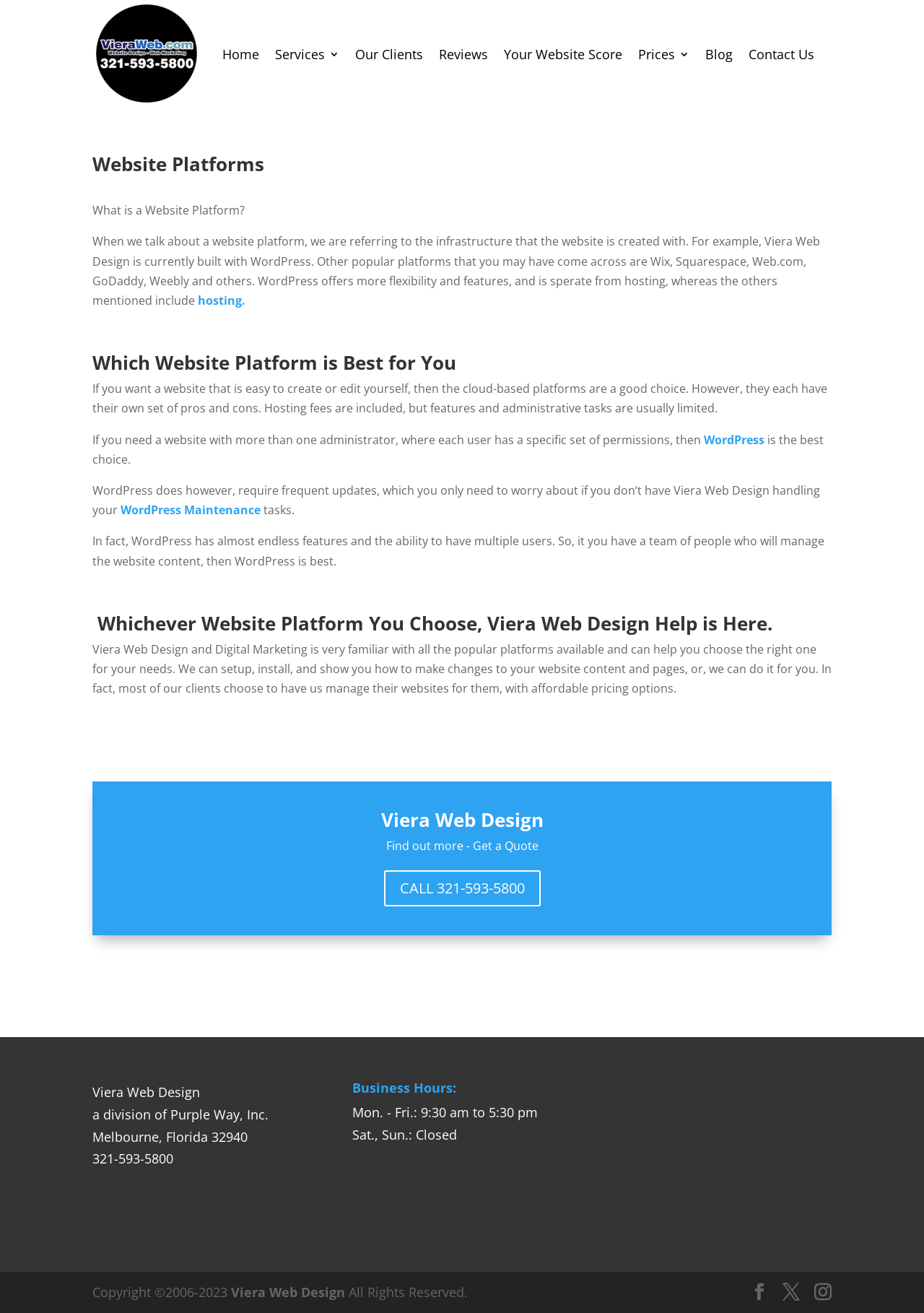What is the name of the company that Viera Web Design is a division of?
Based on the image, please offer an in-depth response to the question.

The company name is mentioned in the footer section of the webpage, next to the Viera Web Design logo.